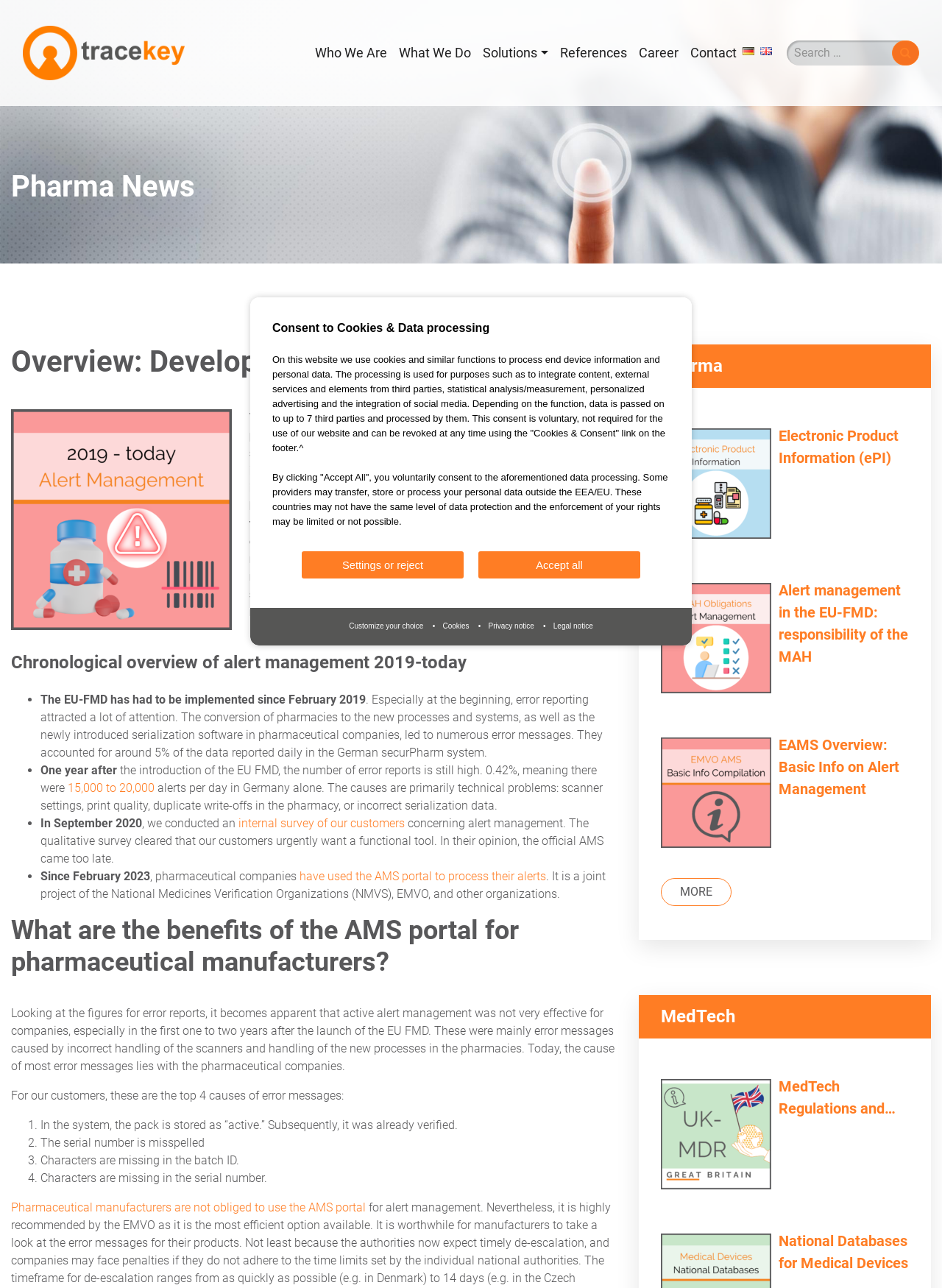Based on the element description name="submit" value="Search", identify the bounding box coordinates for the UI element. The coordinates should be in the format (top-left x, top-left y, bottom-right x, bottom-right y) and within the 0 to 1 range.

[0.947, 0.032, 0.976, 0.051]